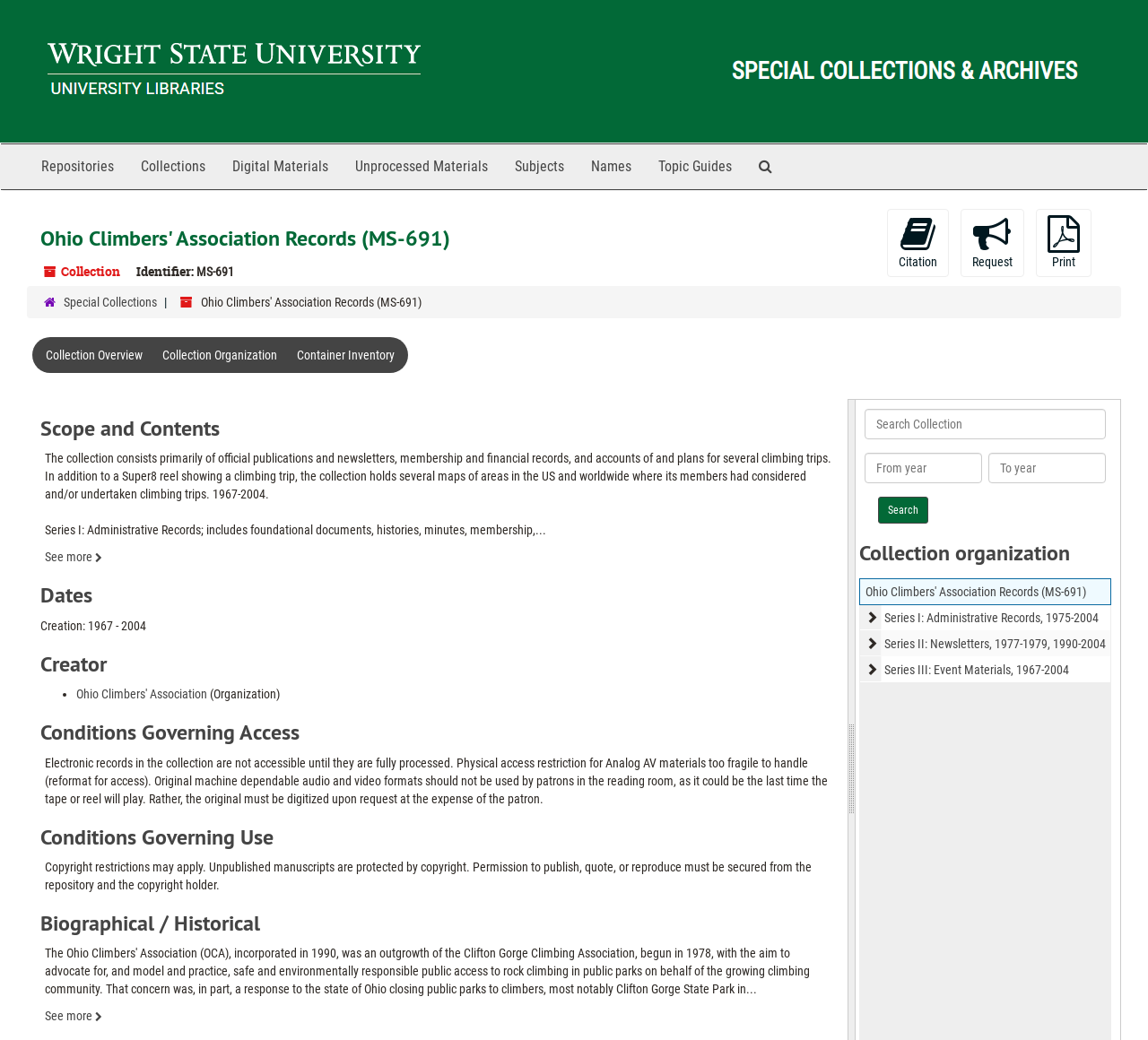What is the scope and contents of the collection?
Using the image as a reference, give an elaborate response to the question.

I found the answer by reading the StaticText 'The collection consists primarily of official publications and newsletters, membership and financial records, and accounts of and plans for several climbing trips...' which describes the scope and contents of the collection.